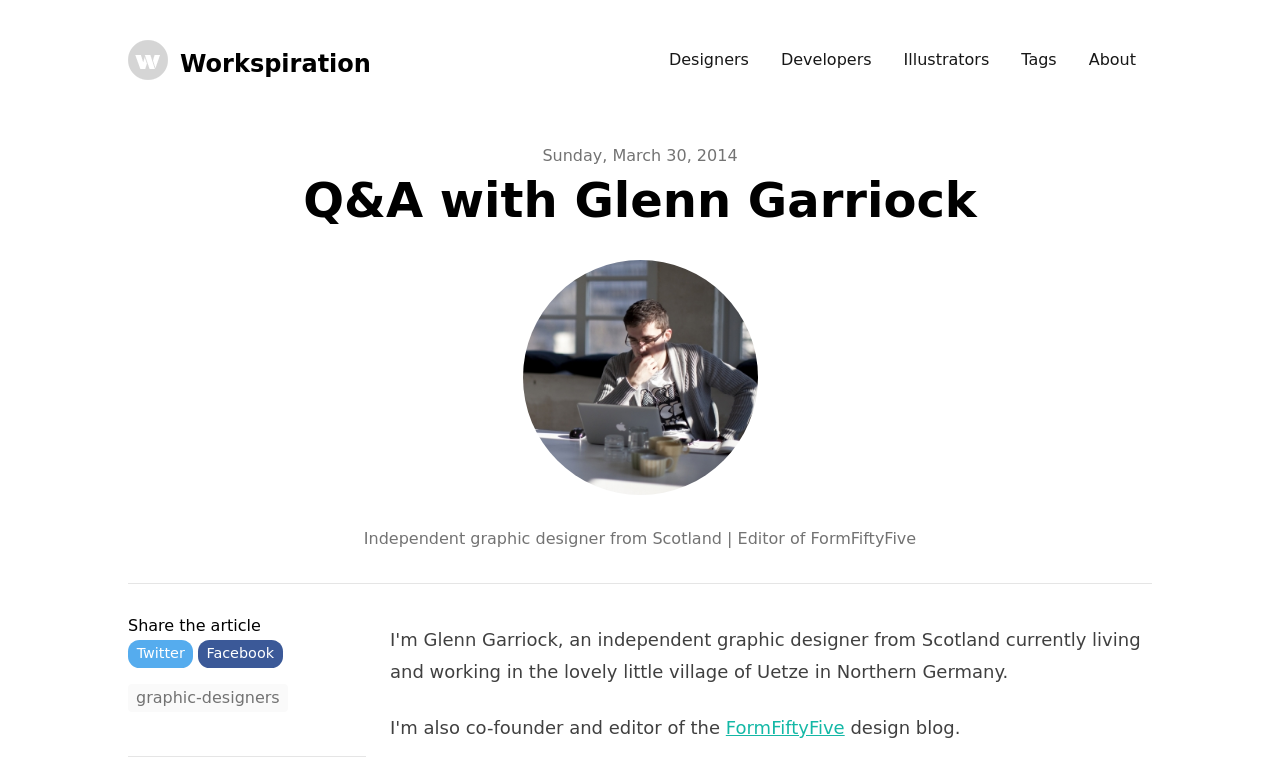What is the occupation of Glenn Garriock?
From the screenshot, provide a brief answer in one word or phrase.

Graphic designer